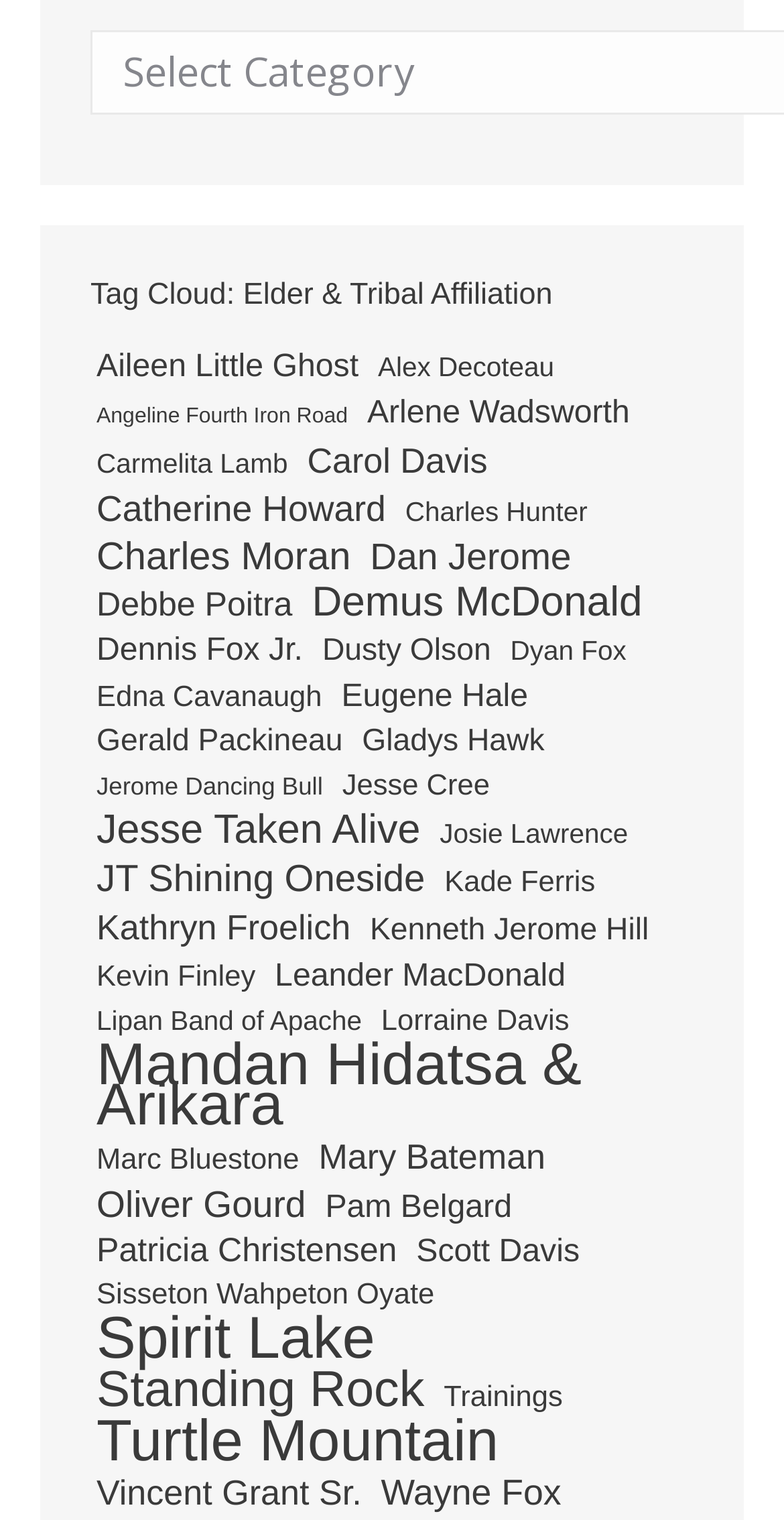Determine the bounding box coordinates of the clickable element to complete this instruction: "Explore Mandan Hidatsa & Arikara". Provide the coordinates in the format of four float numbers between 0 and 1, [left, top, right, bottom].

[0.115, 0.688, 0.885, 0.741]